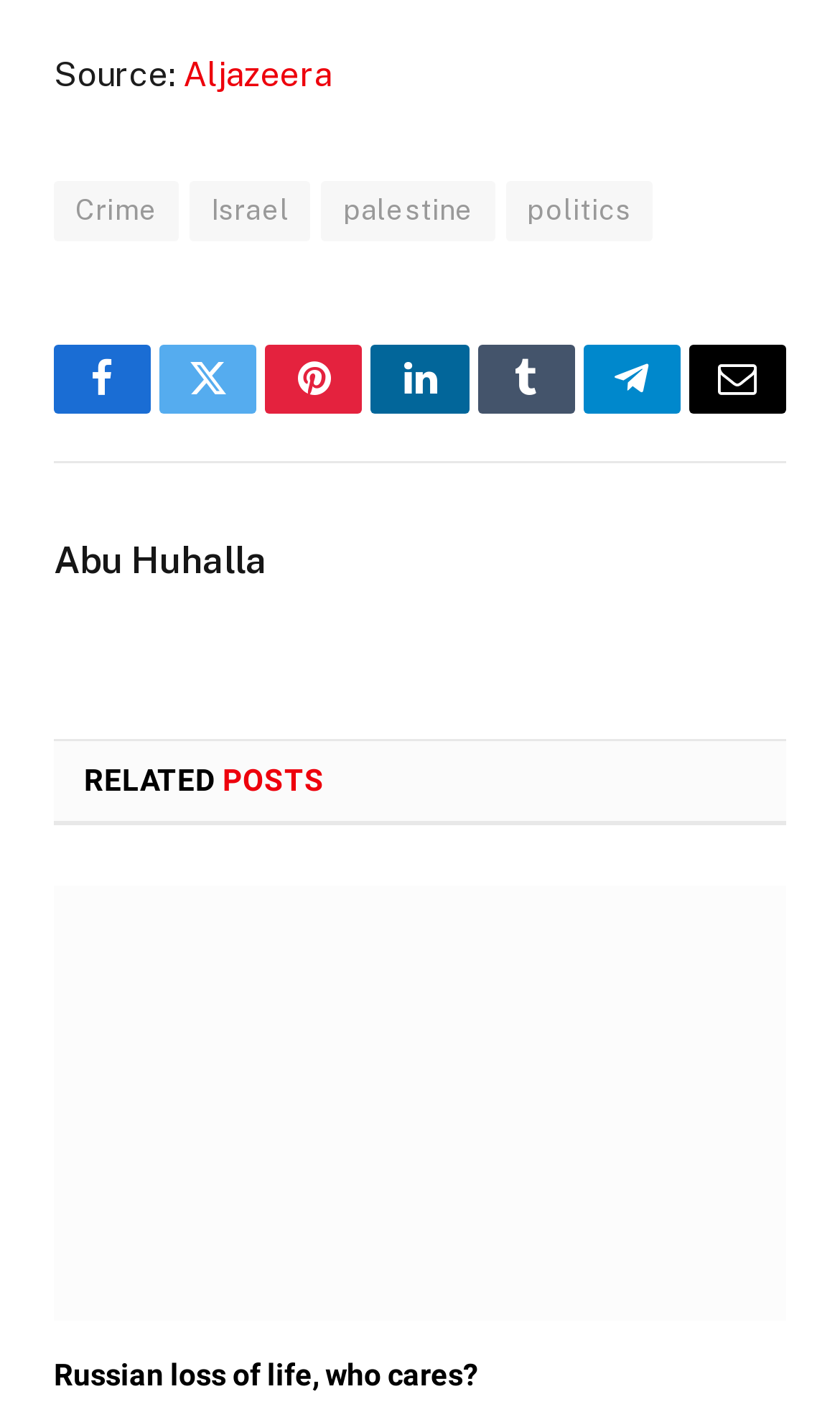Locate the bounding box coordinates of the clickable region necessary to complete the following instruction: "View the RELATED POSTS". Provide the coordinates in the format of four float numbers between 0 and 1, i.e., [left, top, right, bottom].

[0.1, 0.538, 0.386, 0.564]